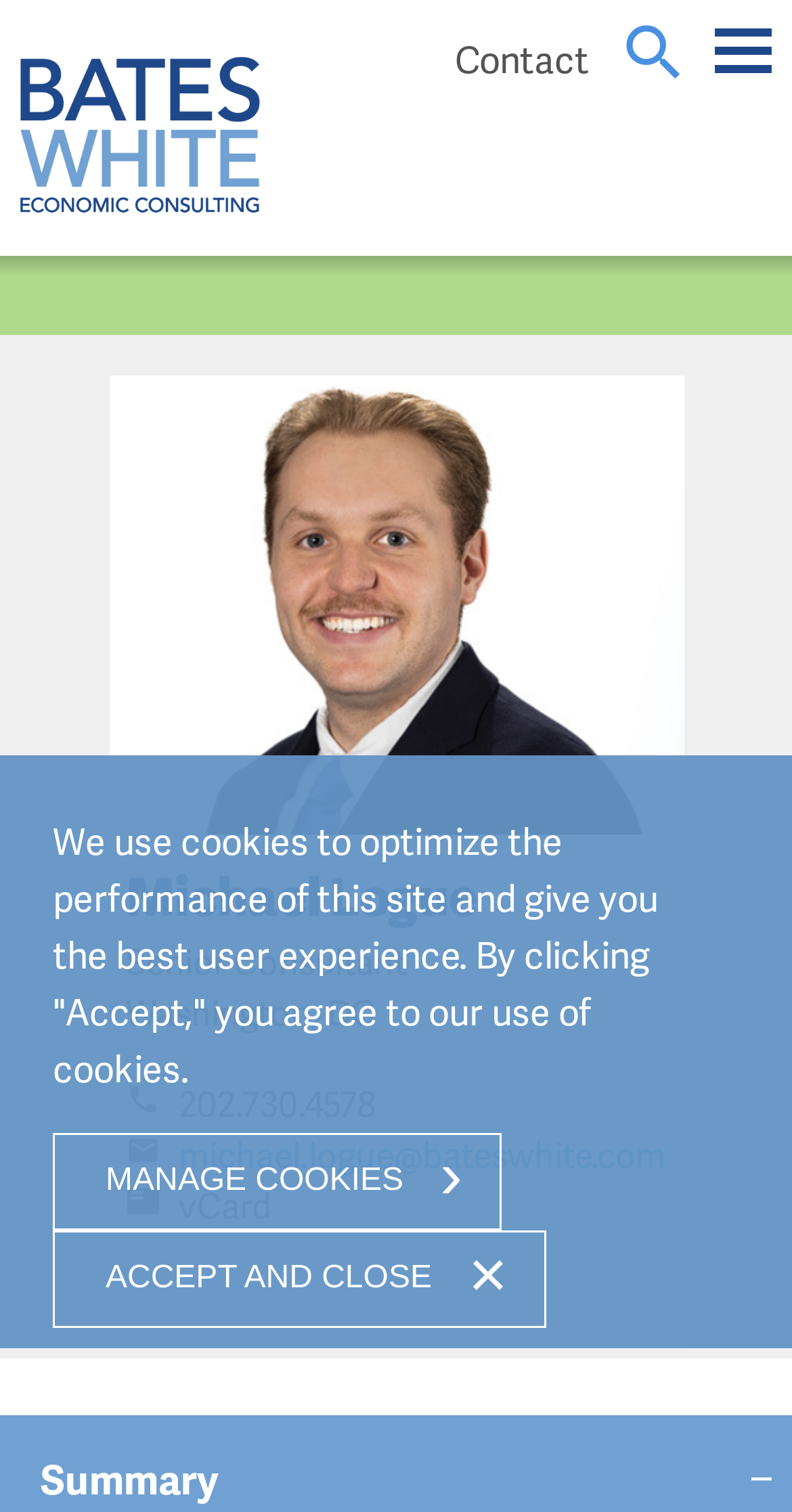Determine the bounding box for the described UI element: "Accept and Close".

[0.067, 0.814, 0.69, 0.878]